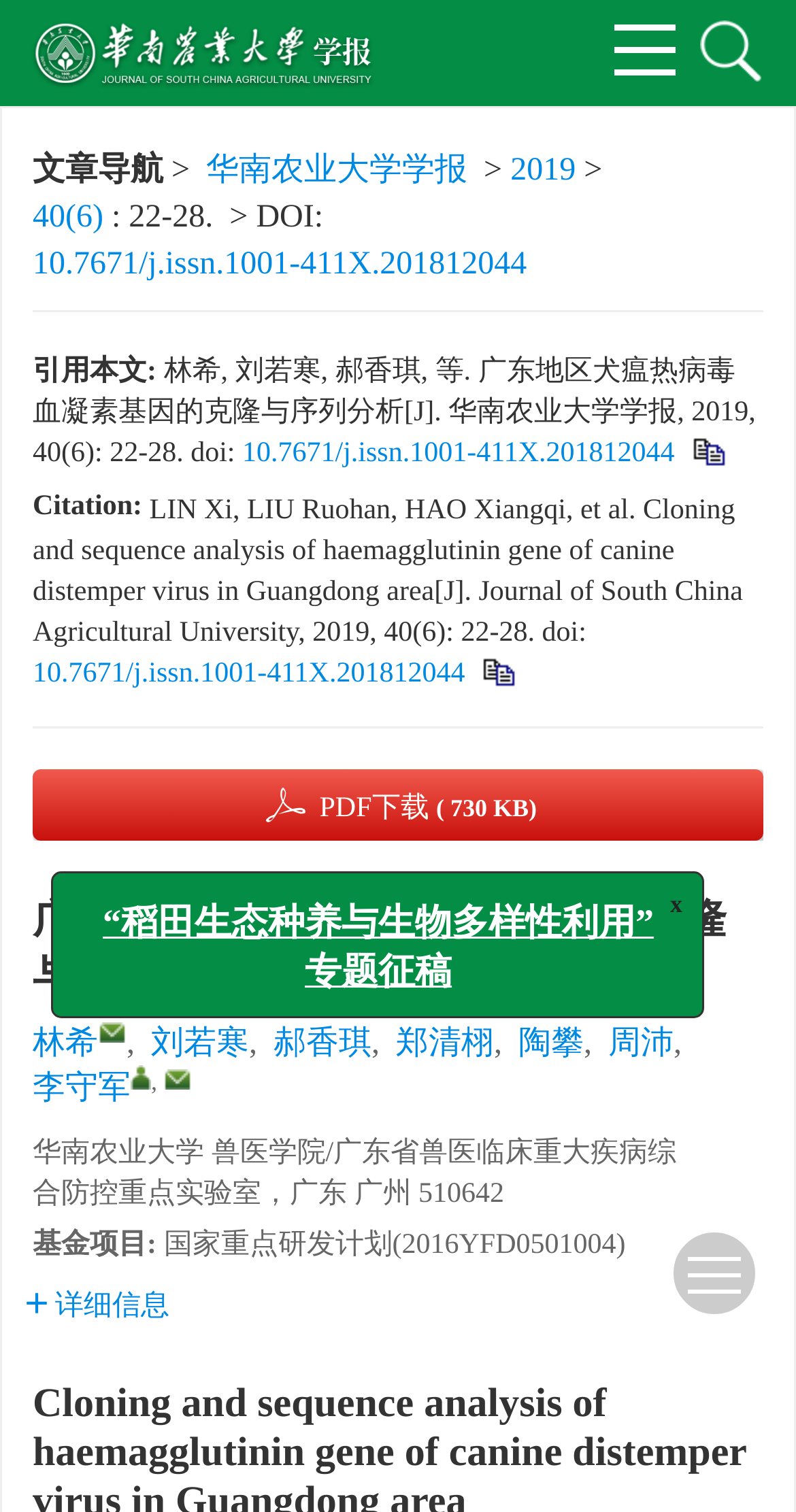Please determine the bounding box coordinates for the element with the description: "10.7671/j.issn.1001-411X.201812044".

[0.304, 0.29, 0.847, 0.31]